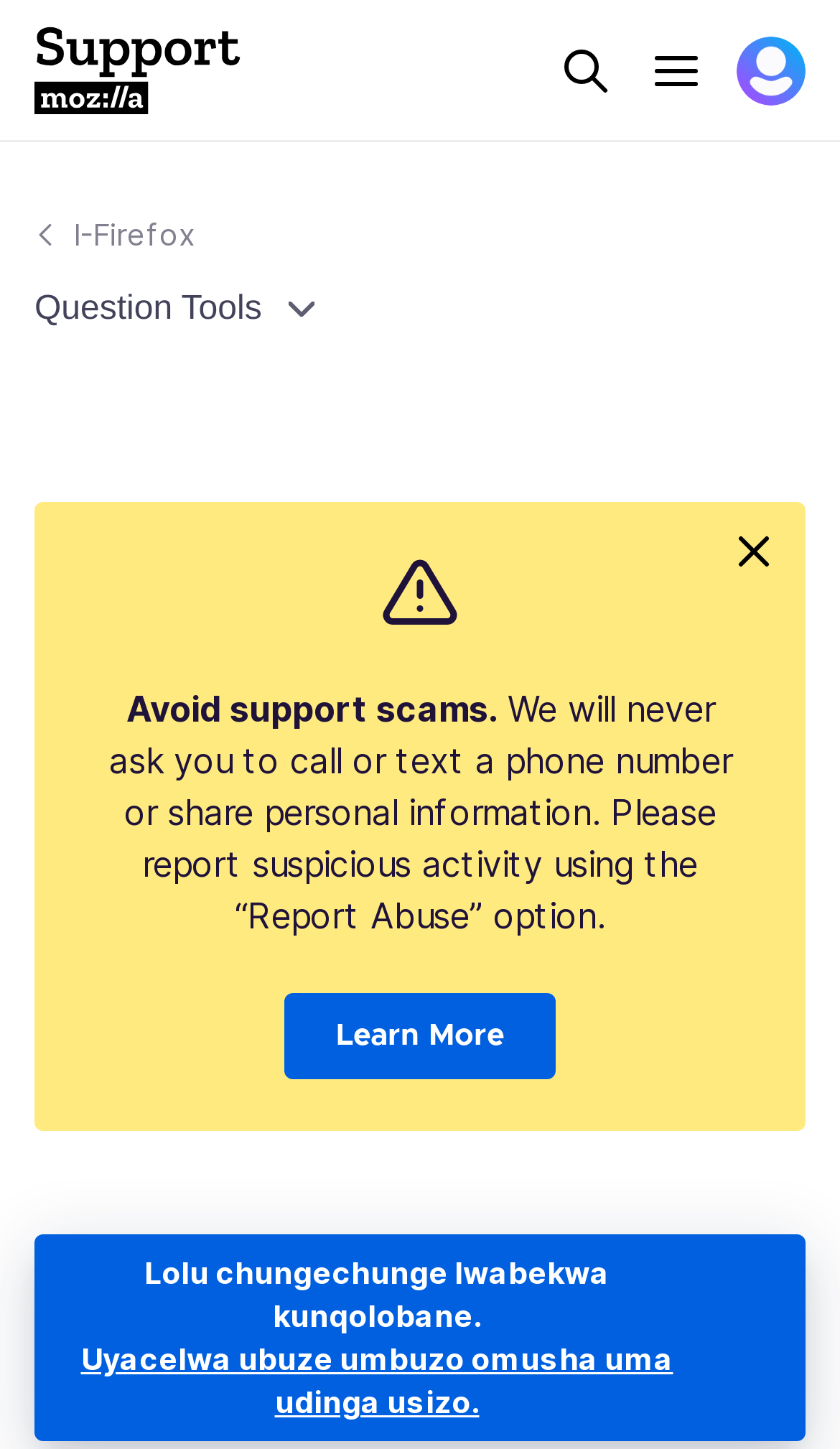Find the bounding box coordinates of the area to click in order to follow the instruction: "Click on PEP 384 link".

None